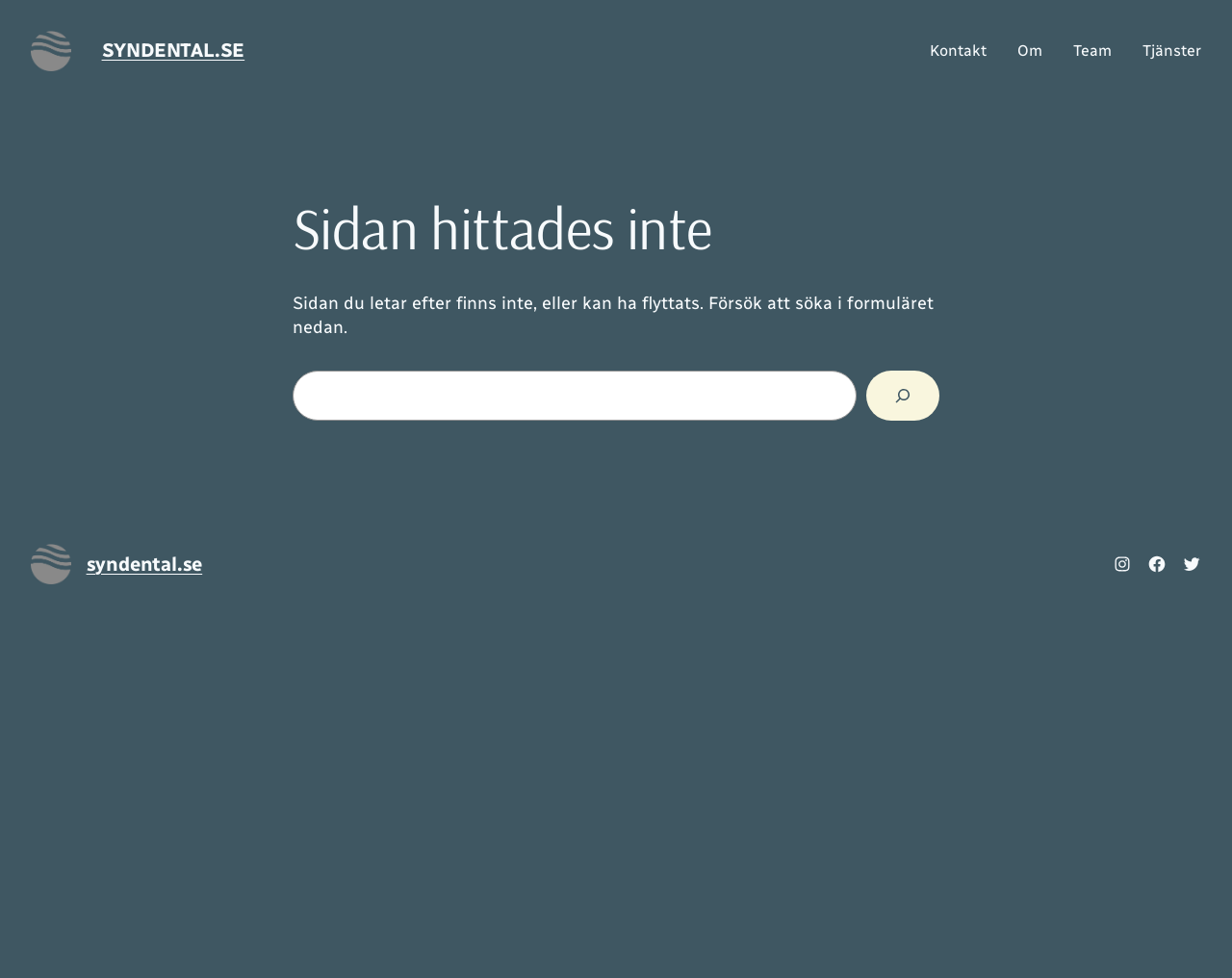Give a full account of the webpage's elements and their arrangement.

The webpage appears to be a 404 error page from the website syndental.se. At the top left corner, there is a link to the website's homepage, accompanied by a small image of the website's logo. Next to it, there is a larger heading that reads "SYNDENTAL.SE".

Below the heading, there is a navigation menu that contains four links: "Kontakt", "Om", "Team", and "Tjänster". These links are aligned horizontally and take up most of the top section of the page.

The main content of the page is a heading that reads "Sidan hittades inte" (which translates to "Page not found" in English). Below this heading, there is a paragraph of text that explains that the page the user is looking for cannot be found, and suggests using the search form below to find what they are looking for.

The search form is located below the paragraph of text and consists of a search box, a button with the text "Sök" (which means "Search" in English), and a small image. The search box takes up most of the width of the page, and the button and image are aligned to the right of the search box.

At the bottom of the page, there is a section that contains a link to the website's homepage, accompanied by a small image of the website's logo. There are also three social media links to Instagram, Facebook, and Twitter, aligned horizontally to the right of the page.